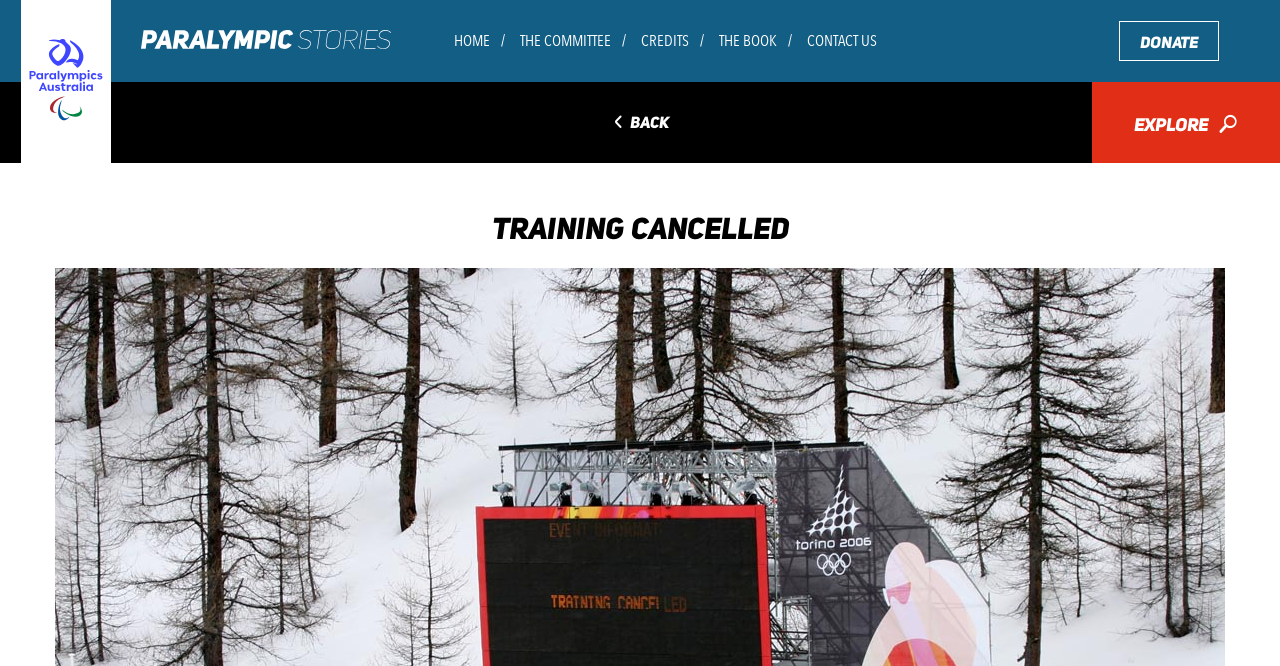Locate the UI element described as follows: "Home". Return the bounding box coordinates as four float numbers between 0 and 1 in the order [left, top, right, bottom].

[0.343, 0.002, 0.395, 0.122]